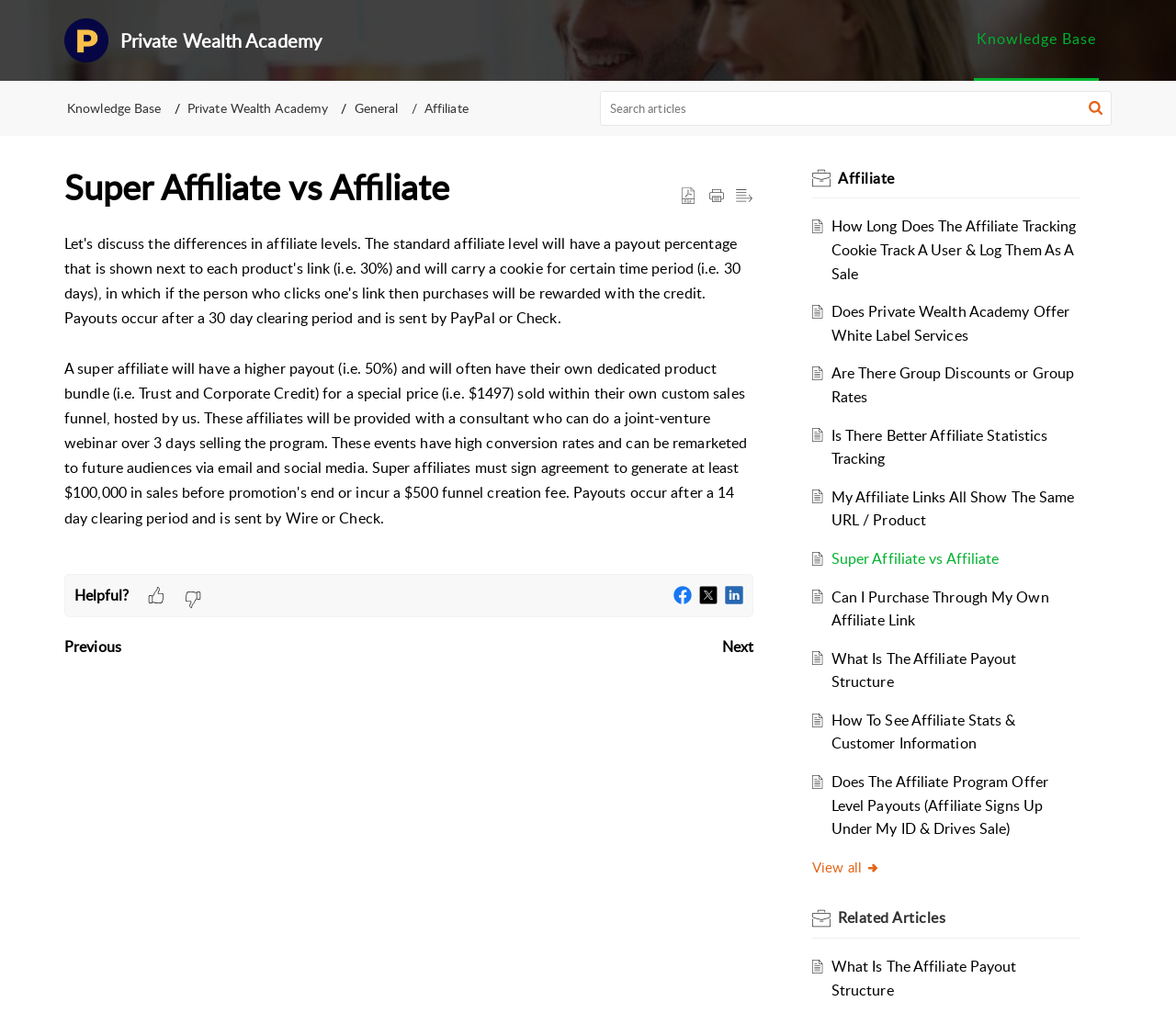Produce an extensive caption that describes everything on the webpage.

The webpage is about discussing the differences in affiliate levels, specifically comparing Super Affiliate and Affiliate. At the top, there are three "Skip to" links: "Skip to Content", "Skip to Menu", and "Skip to Footer". Below these links, there is a "Private Wealth Academy home" link and an image with the same name. 

To the right of these elements, there is a navigation menu labeled "Main Menu" with a single link "Knowledge Base". Below the navigation menu, there is a breadcrumbs navigation with four links: "Knowledge Base", "Private Wealth Academy", "General", and "Affiliate". 

On the left side of the page, there is a search bar with a textbox and a search button. Above the search bar, there are three generic elements: "Reader view", "Print Article", and "Download as PDF", each with an image. 

The main content of the page is an article with the title "Super Affiliate vs Affiliate". The article discusses the differences in affiliate levels, including payout percentages and clearing periods. There are several paragraphs of text, with some helpful links and social media sharing buttons at the bottom. 

Below the article, there are several links to related articles, each with an image. These links are labeled "Affiliate", "How Long Does The Affiliate Tracking Cookie Track A User & Log Them As A Sale", and so on. At the very bottom of the page, there is a "View all" link and a "Related Articles" heading with a single link "What Is The Affiliate Payout Structure".